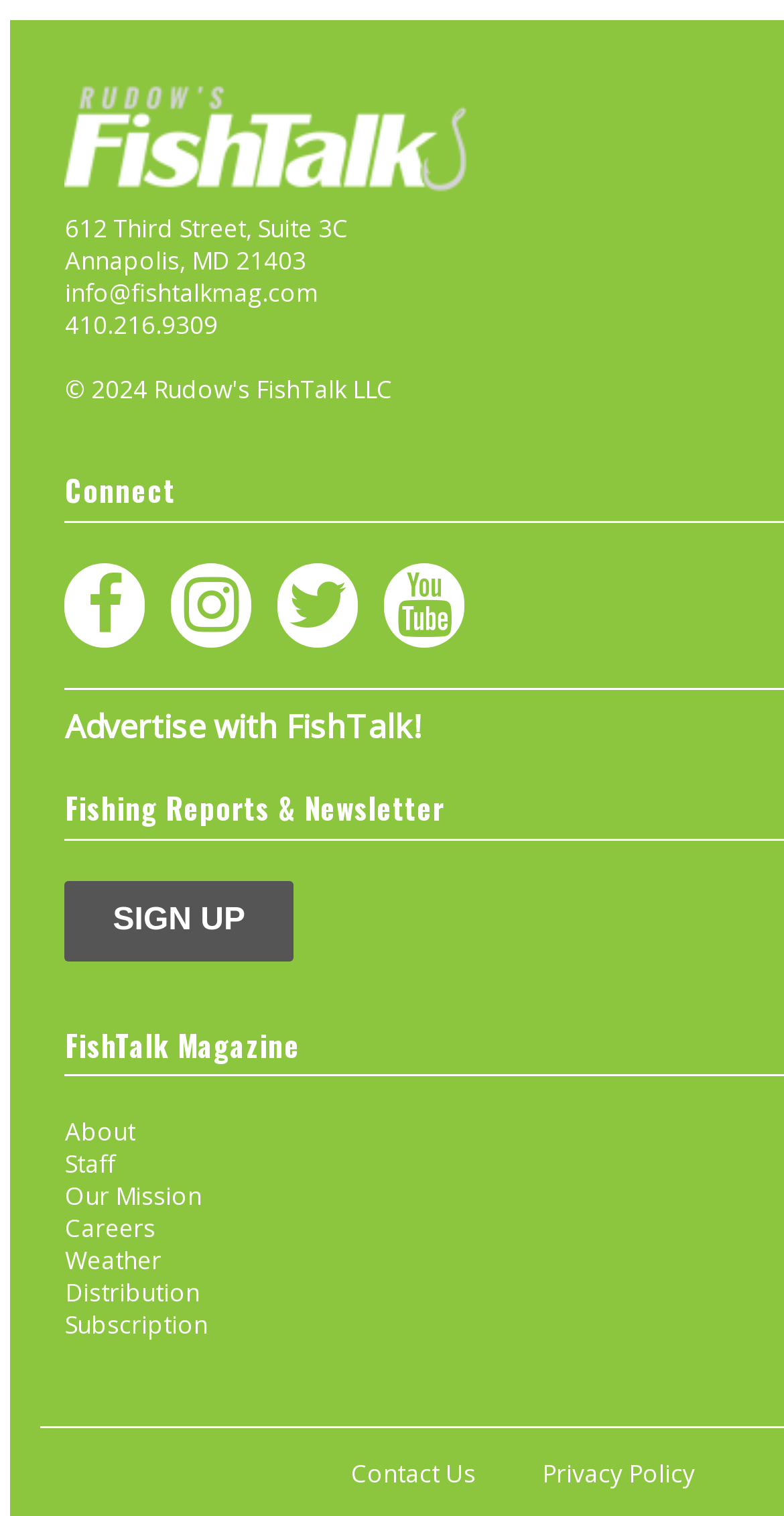What is the address of FishTalk?
Answer the question with as much detail as you can, using the image as a reference.

The address of FishTalk can be found in the top section of the webpage, where the logo and contact information are displayed. The address is written in a static text element as '612 Third Street, Suite 3C'.